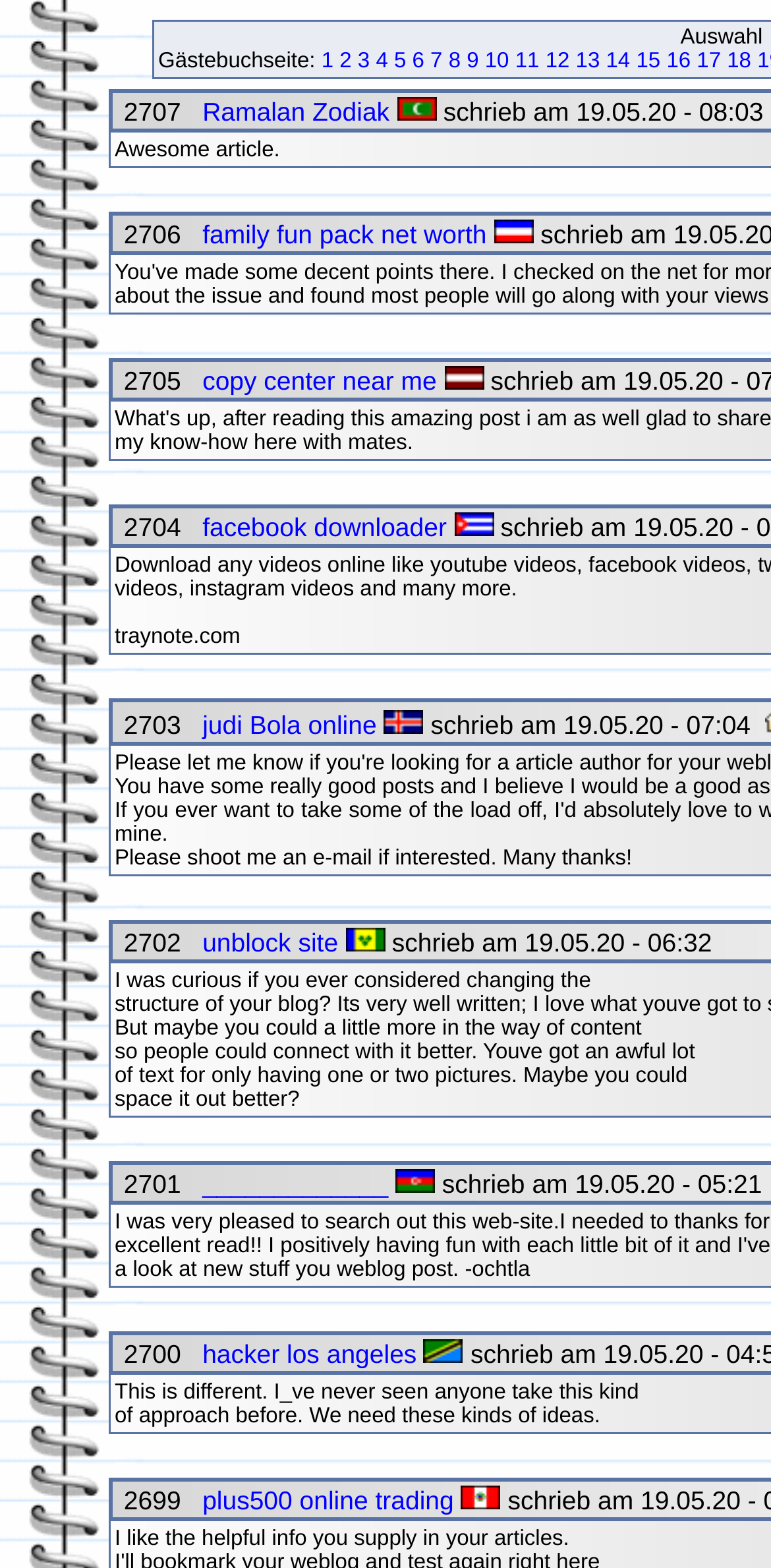Find the coordinates for the bounding box of the element with this description: "copy center near me".

[0.262, 0.233, 0.566, 0.252]